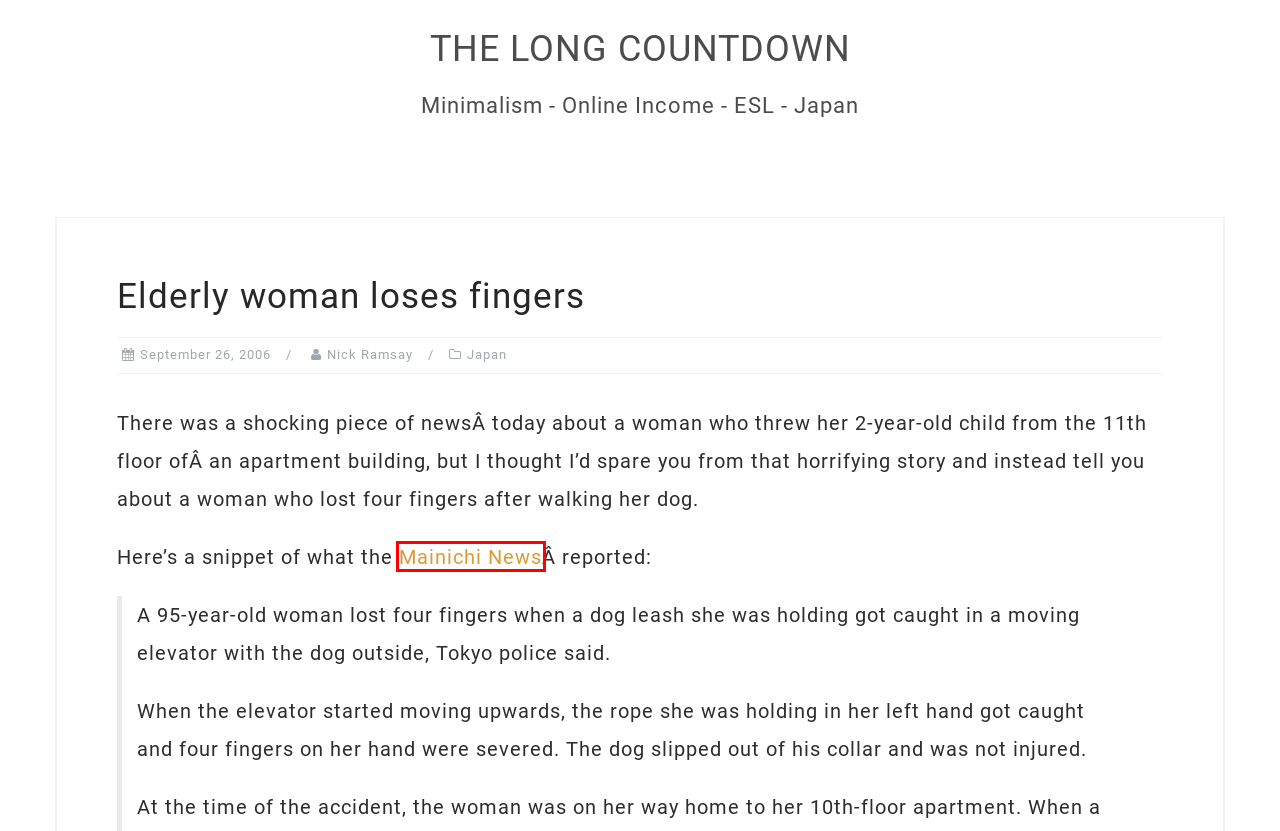You have been given a screenshot of a webpage with a red bounding box around a UI element. Select the most appropriate webpage description for the new webpage that appears after clicking the element within the red bounding box. The choices are:
A. 英会話スクールニックス - 各務原市にある英会話教室
B. THE LONG COUNTDOWN – Minimalism – Online Income – ESL – Japan
C. Blog Tool, Publishing Platform, and CMS – WordPress.org
D. About & Contact – THE LONG COUNTDOWN
E. パソコン教室の開業を成功させる | パソコン教室経営と独立 - パソコン教室で開業する!パソコン教室の起業と独立とフランチャイズ
F. dog – THE LONG COUNTDOWN
G. Nick Ramsay – THE LONG COUNTDOWN
H. Japan – THE LONG COUNTDOWN

E